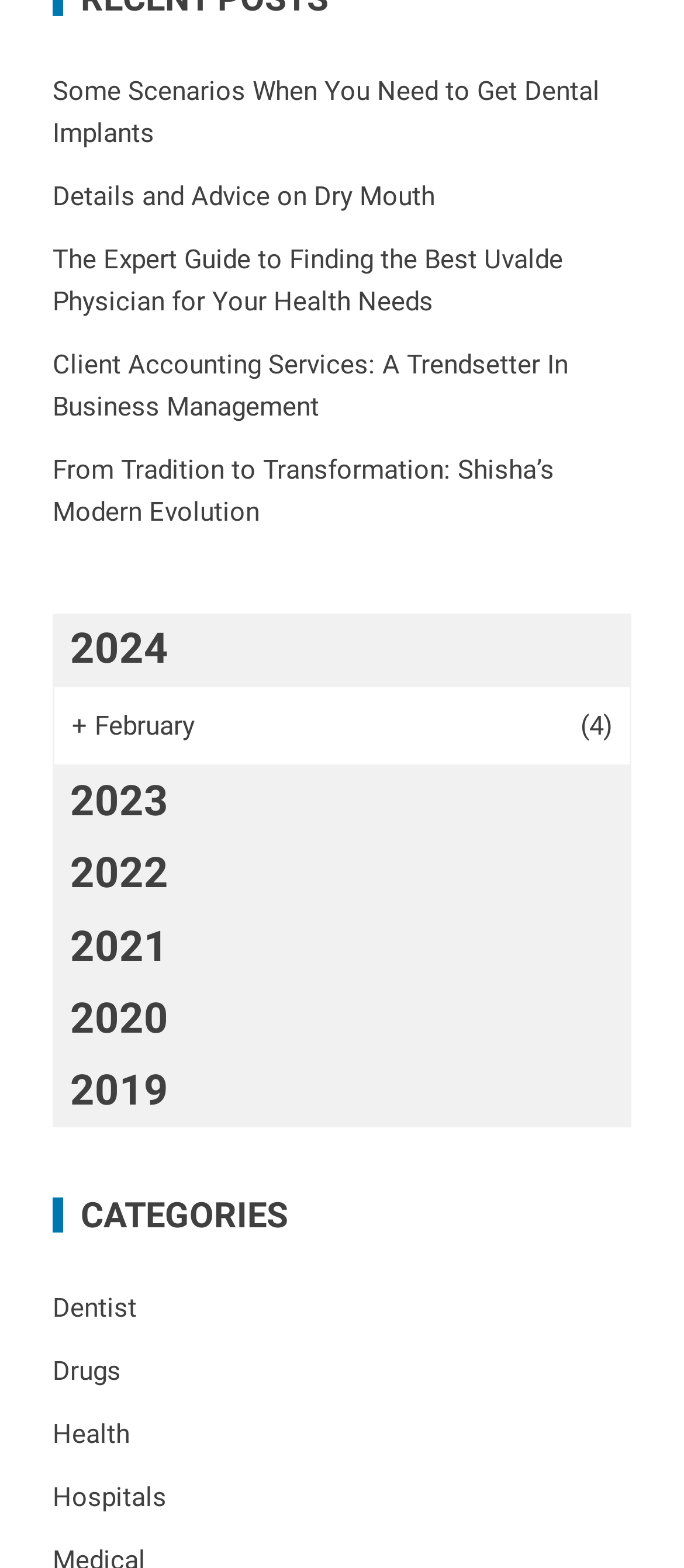Identify the bounding box coordinates of the clickable region required to complete the instruction: "Click on the link about dental implants". The coordinates should be given as four float numbers within the range of 0 and 1, i.e., [left, top, right, bottom].

[0.077, 0.048, 0.877, 0.095]